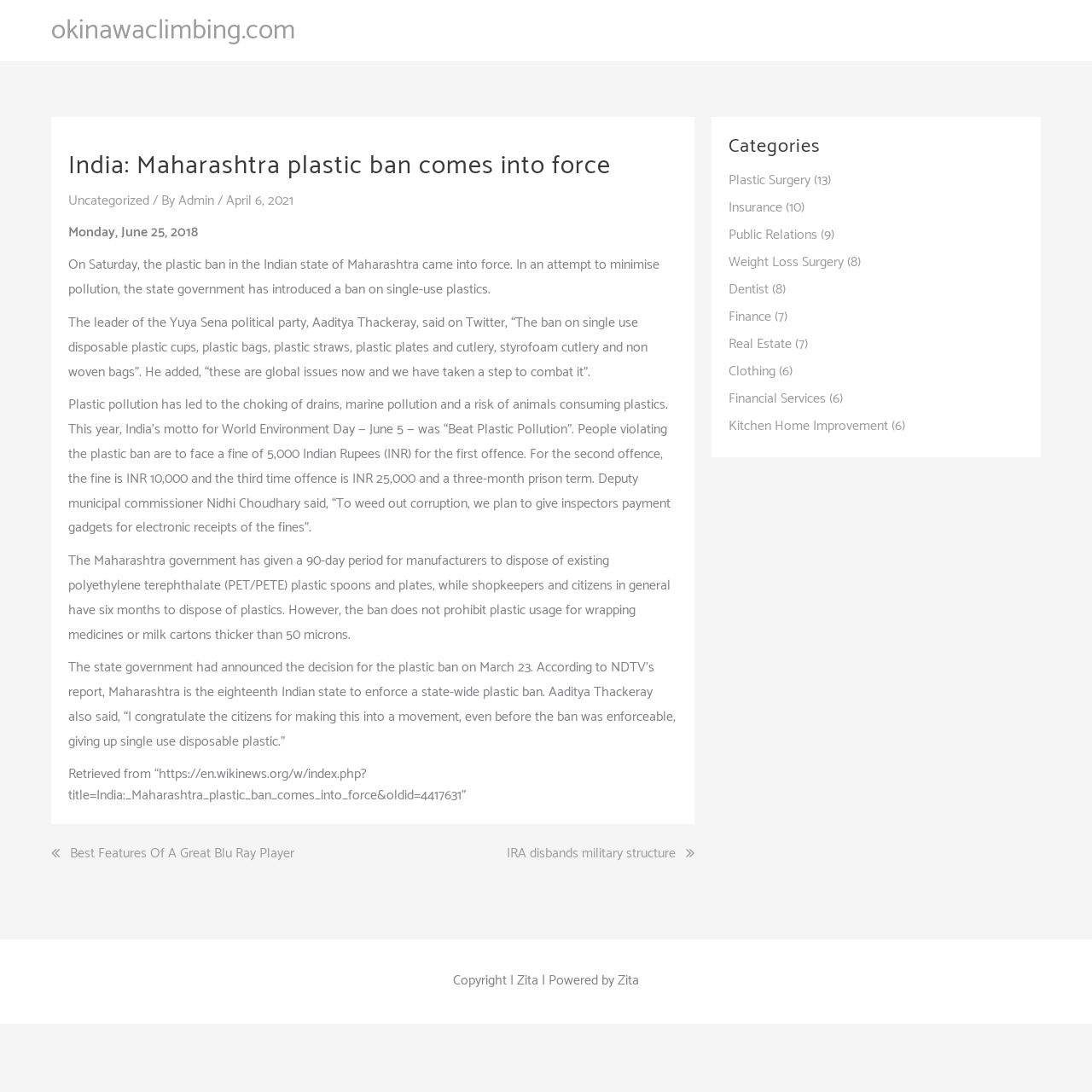Please determine the primary heading and provide its text.

India: Maharashtra plastic ban comes into force